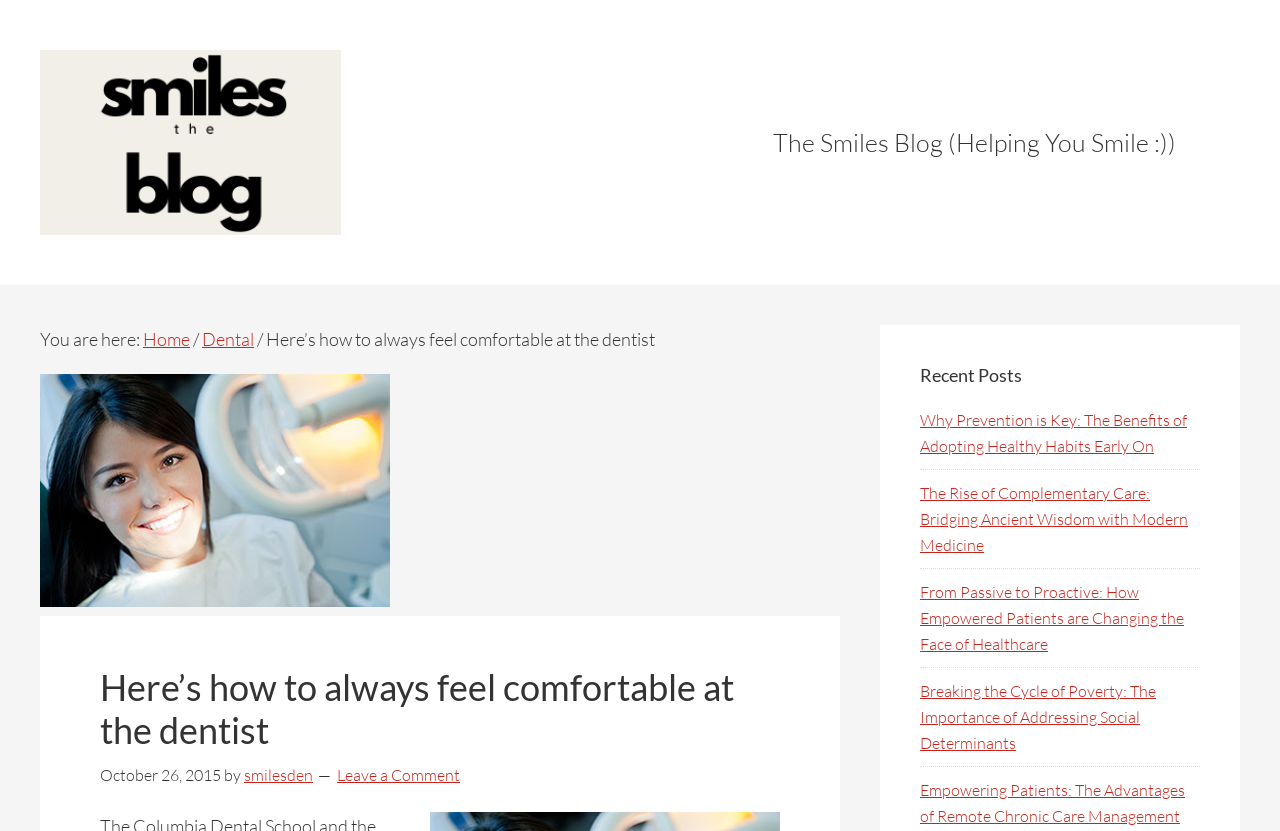Determine the bounding box coordinates of the clickable element to complete this instruction: "leave a comment". Provide the coordinates in the format of four float numbers between 0 and 1, [left, top, right, bottom].

[0.263, 0.92, 0.359, 0.944]